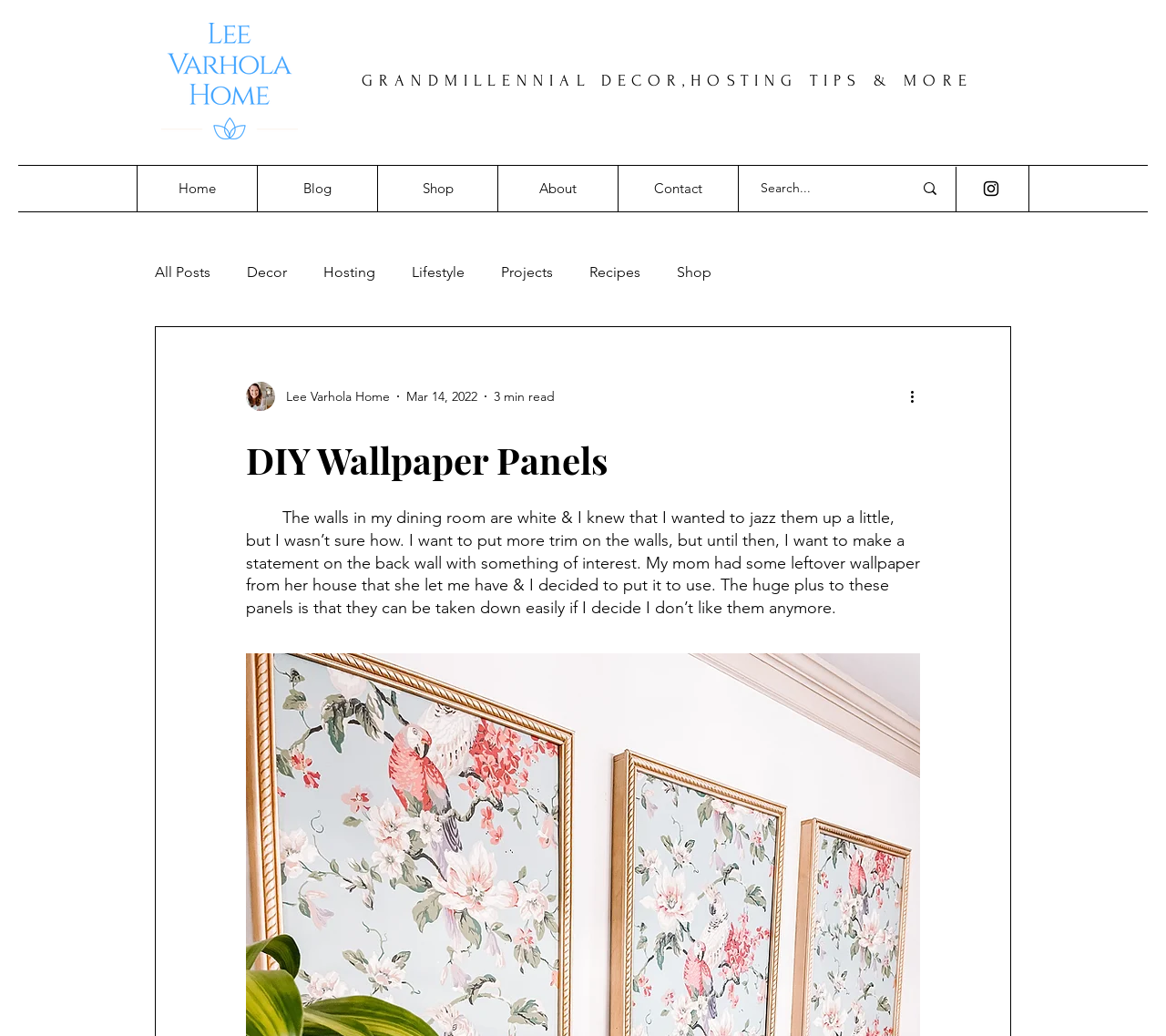Offer a meticulous description of the webpage's structure and content.

This webpage appears to be a blog post about DIY wallpaper panels. At the top left, there is a logo image of "Lee Varhola Home" with a link to the homepage. Next to it, there is a header with the title "GRANDMILLENNIAL DECOR,HOSTING TIPS & MORE". 

Below the header, there is a search bar with a magnifying glass icon and a placeholder text "Search...". On the top right, there is a navigation menu with links to "Home", "Blog", "Shop", "About", and "Contact". 

Further down, there is a social media link to Instagram with an Instagram icon. On the left side, there is a navigation menu with links to different blog categories, including "All Posts", "Decor", "Hosting", "Lifestyle", "Projects", "Recipes", and "Shop". 

The main content of the webpage is a blog post titled "DIY Wallpaper Panels". The post starts with a brief introduction, followed by a longer paragraph describing the author's experience with DIY wallpaper panels. The author mentions using leftover wallpaper from their mom's house to create a statement on the back wall of their dining room. 

On the right side of the blog post, there is an image of the author, along with the date "Mar 14, 2022" and an estimated reading time of "3 min read". There is also a "More actions" button with a dropdown icon.